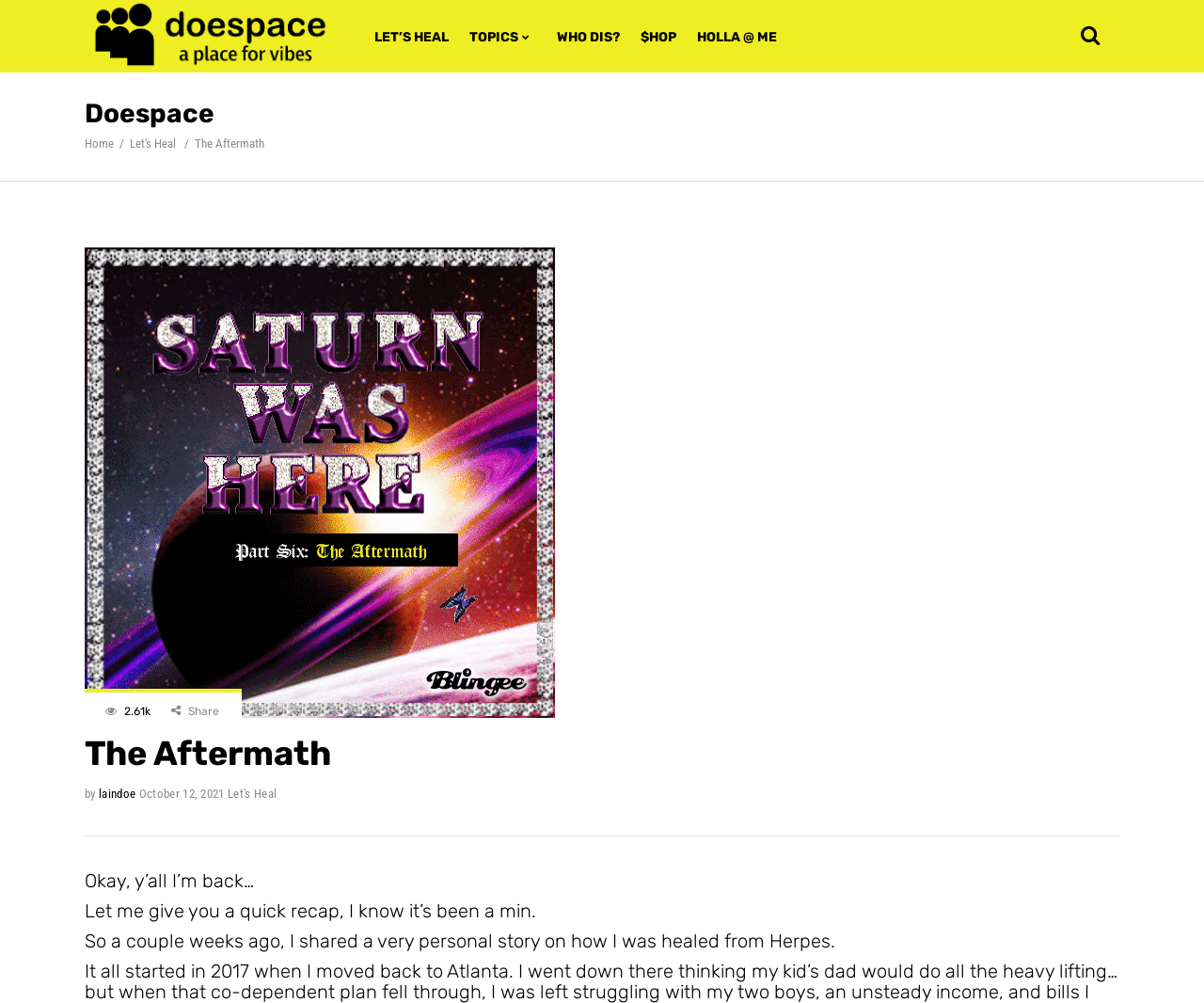Provide an in-depth caption for the contents of the webpage.

The webpage is titled "The Aftermath – Doespace" and features a logo at the top left corner. Below the logo, there are five navigation links: "LET'S HEAL", "TOPICS", "WHO DIS?", "$HOP", and "HOLLA @ ME". To the right of these links, there is a button with a search icon.

Below the navigation links, there is a heading that reads "Doespace" followed by a link to "Home" and another link to "Let's Heal". The text "The Aftermath" is displayed prominently, and below it, there is a paragraph of text that reads "Okay, y’all I’m back… Let me give you a quick recap, I know it’s been a min." followed by another paragraph that continues the story.

On the right side of the page, there is a section with a heading that also reads "The Aftermath" followed by the author's name "laindoe" and the date "October 12, 2021". Below this, there is a link to "Let's Heal" and a share button with an icon.

At the bottom of the page, there is a text that reads "2.61k" which likely indicates the number of views or comments.